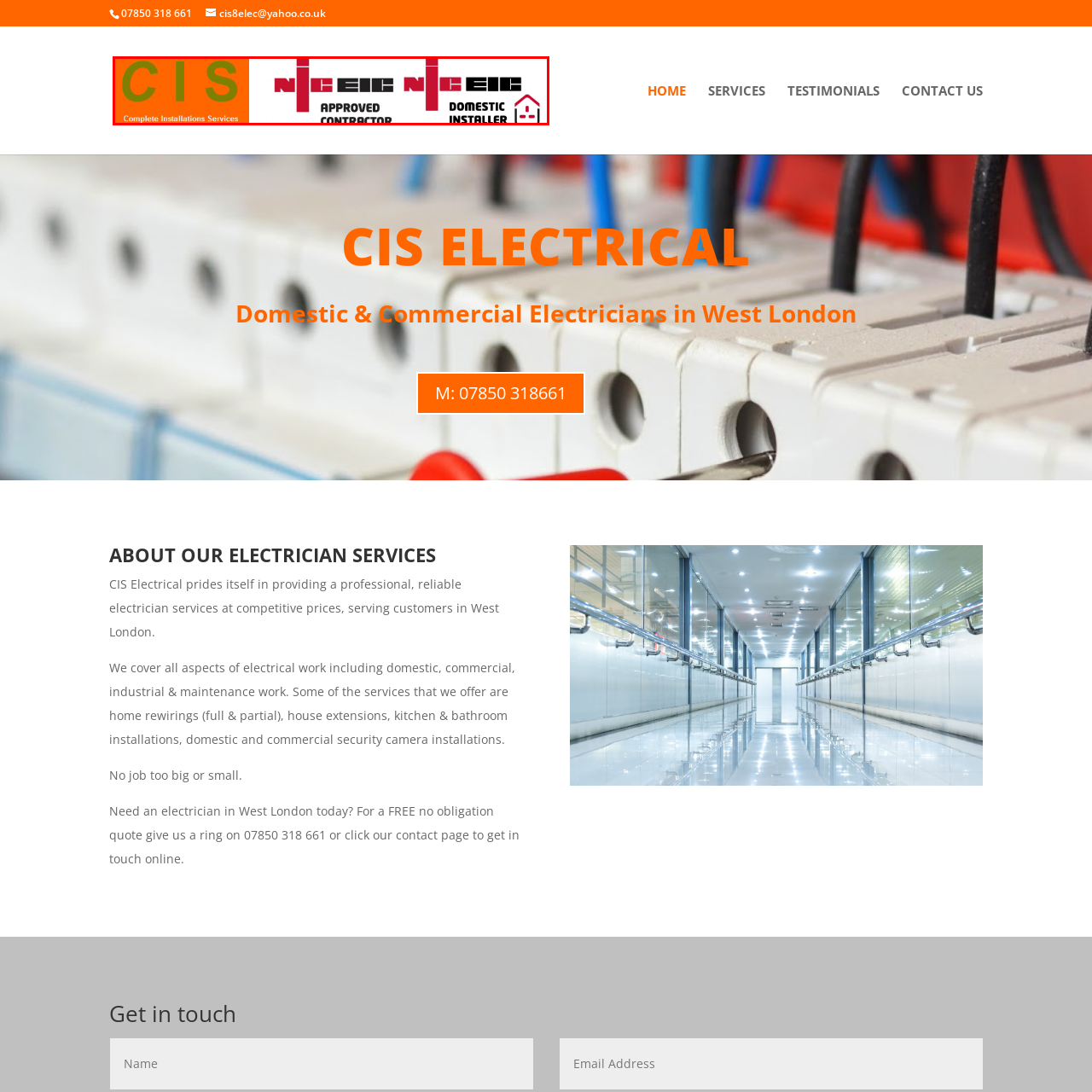Look at the image segment within the red box, What is the full name of the company? Give a brief response in one word or phrase.

Complete Installation Services